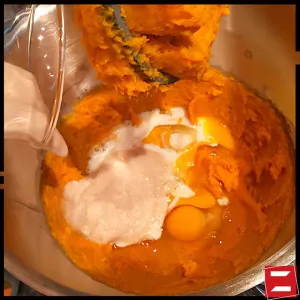Identify and describe all the elements present in the image.

In this vibrant kitchen scene, we see a close-up of a mixing bowl filled with a rich orange mixture of mashed sweet potatoes, eggs, and a foamy yeast mixture. The sweet potatoes have been freshly prepared and are soft and creamy, showcasing their natural color. One hand is pouring a creamy liquid, likely the foamed yeast combined with sugar, into the bowl, which is a crucial step in creating a flavorful dough. The bright hues of the ingredients emphasize the warmth and comfort of this home cooking moment, suggesting steps towards a delicious baked good, such as sweet potato brioche.